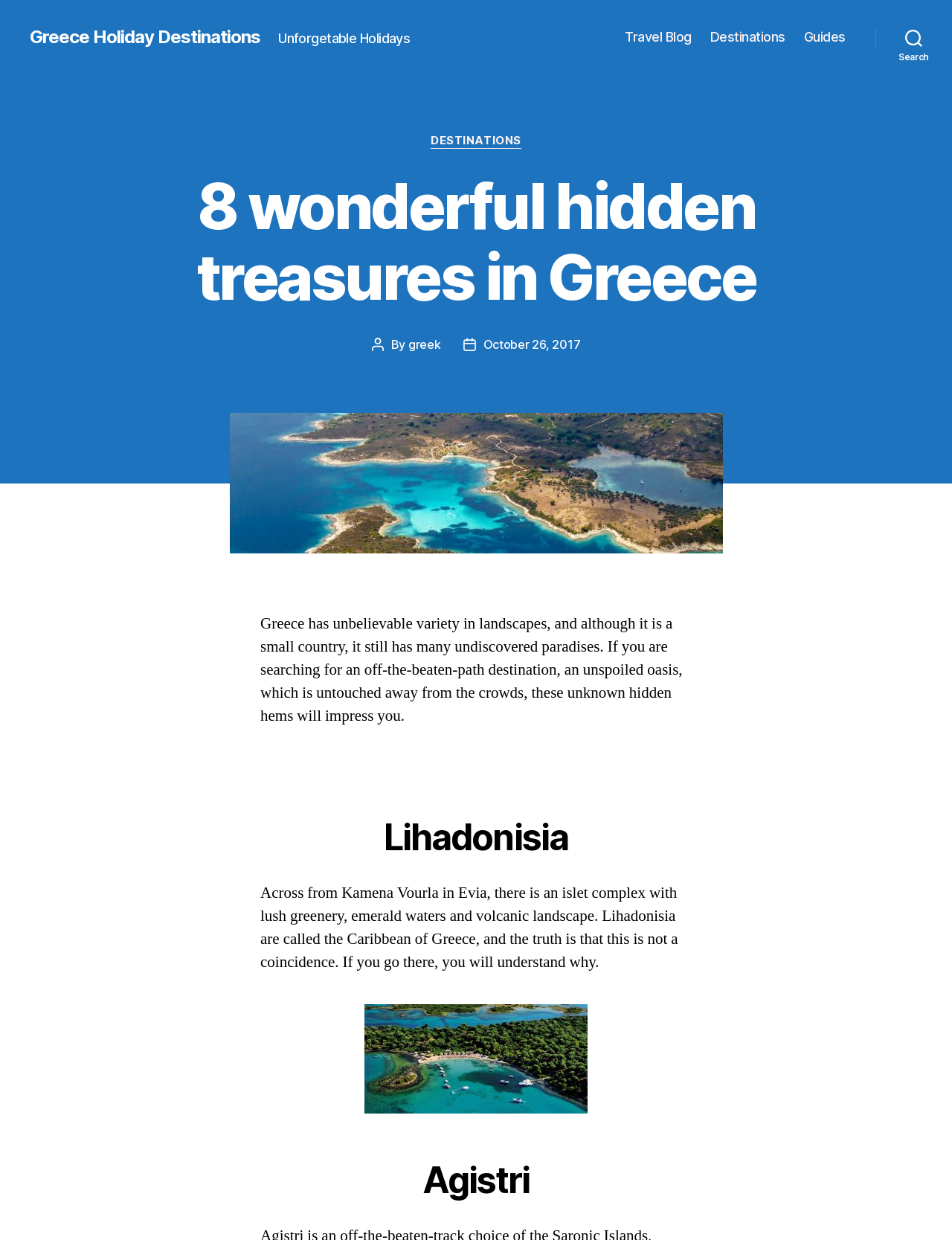Provide a short answer using a single word or phrase for the following question: 
What is the category of the post?

DESTINATIONS